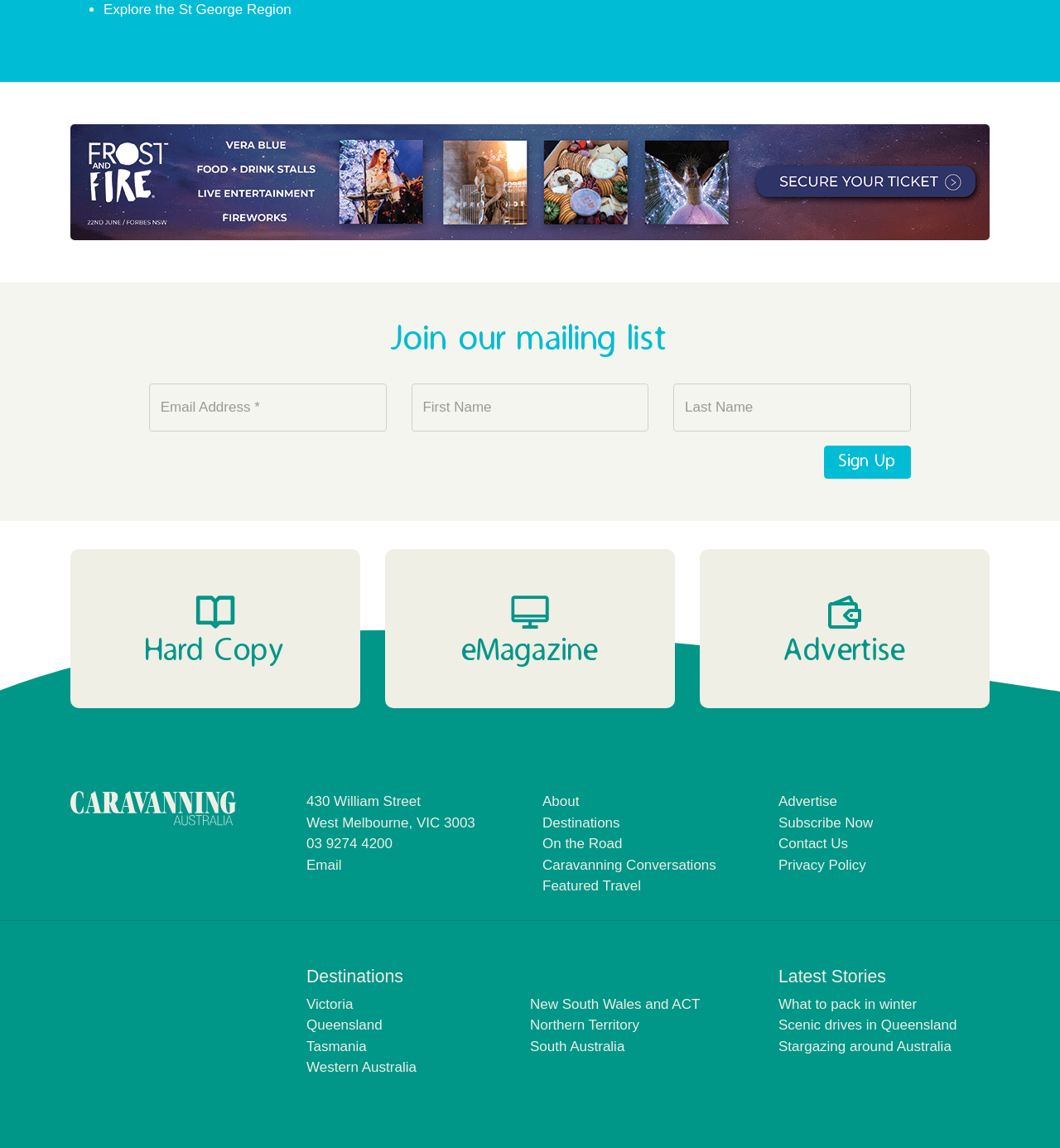Locate the bounding box coordinates of the element you need to click to accomplish the task described by this instruction: "Explore the St George Region".

[0.098, 0.001, 0.275, 0.015]